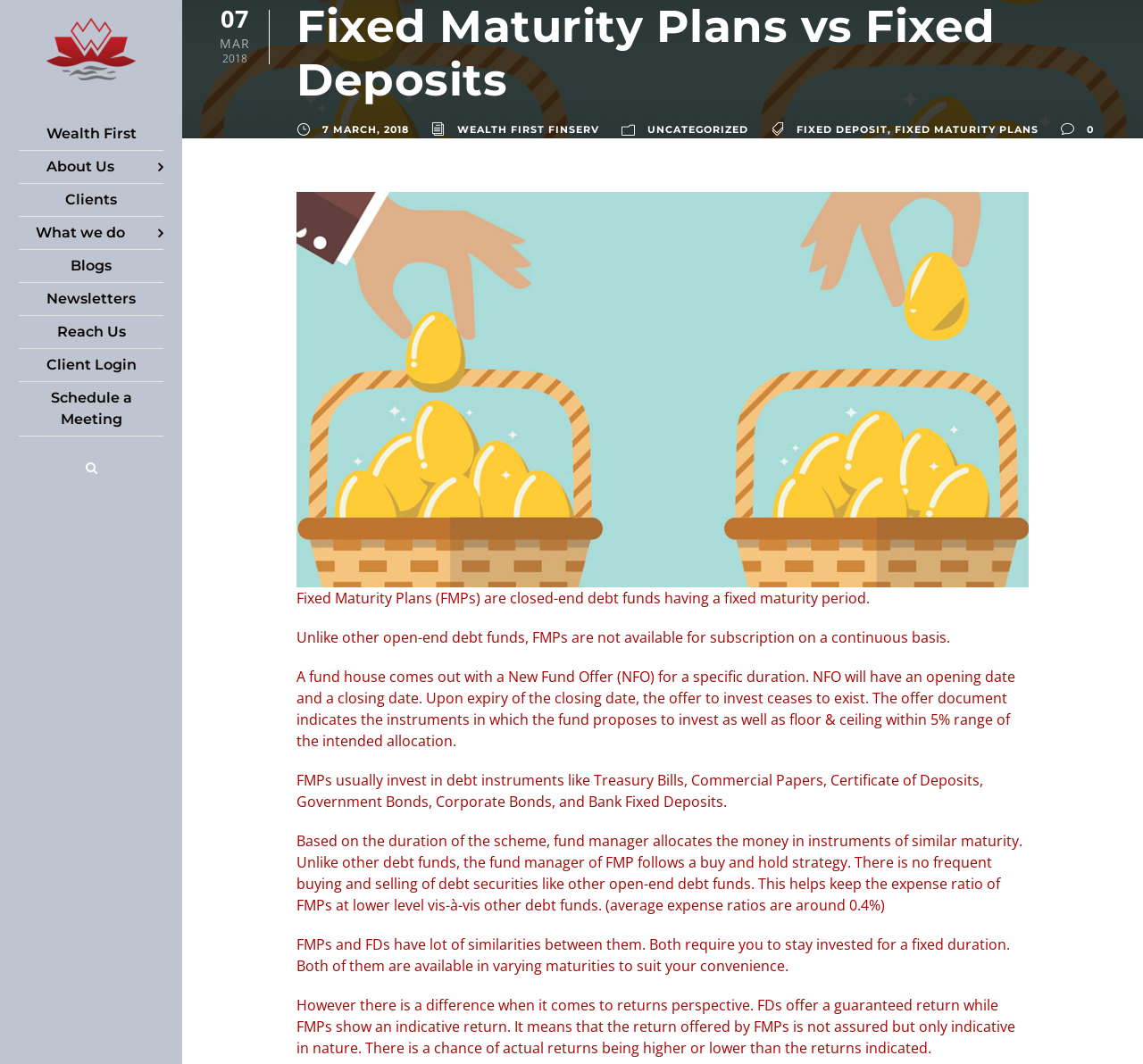Please identify the bounding box coordinates of the element I need to click to follow this instruction: "Click on the 'Schedule a Meeting' link".

[0.016, 0.364, 0.143, 0.404]